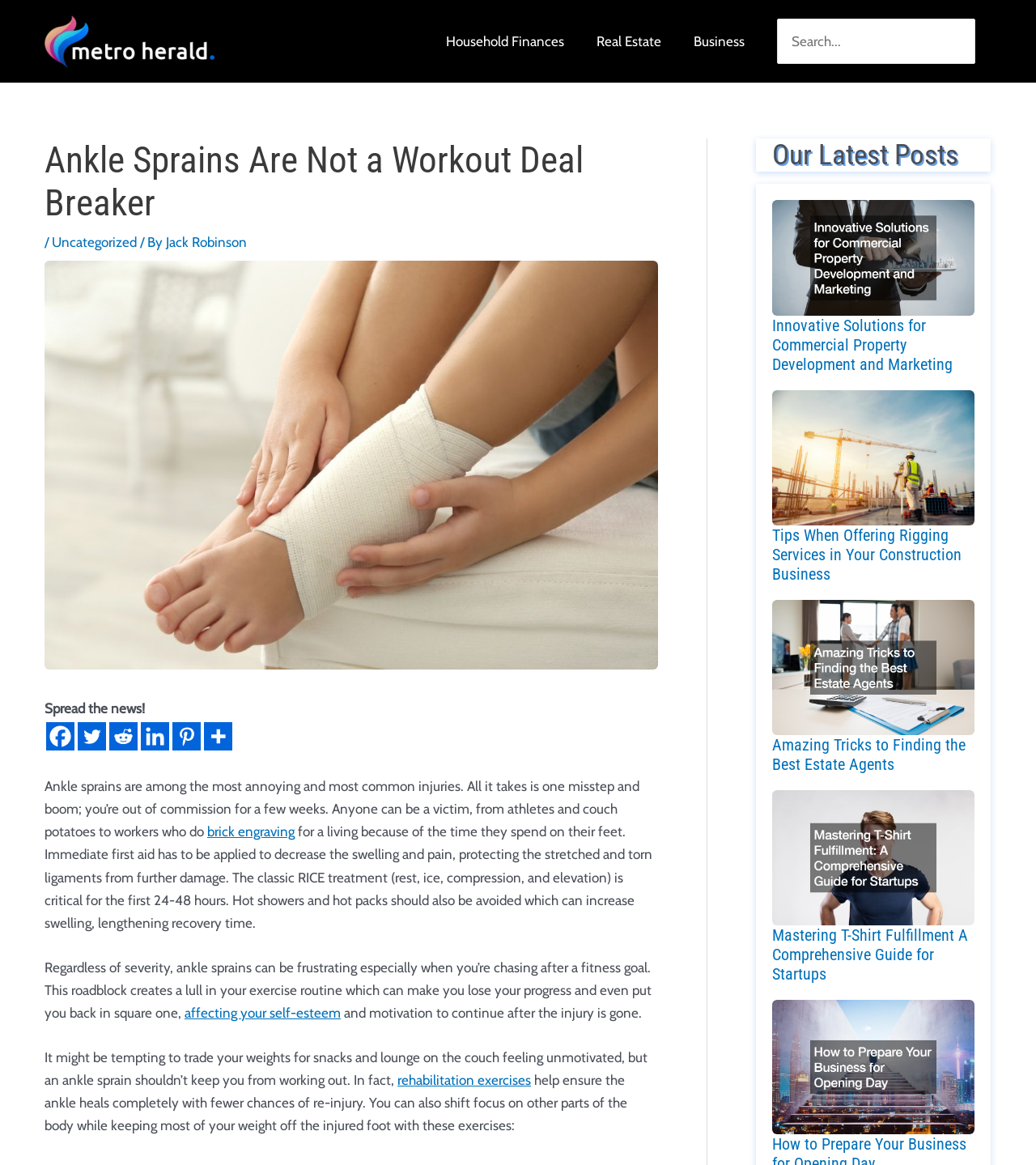Given the element description, predict the bounding box coordinates in the format (top-left x, top-left y, bottom-right x, bottom-right y), using floating point numbers between 0 and 1: parent_node: Search for: aria-label="Search" value="Search"

[0.934, 0.017, 0.94, 0.054]